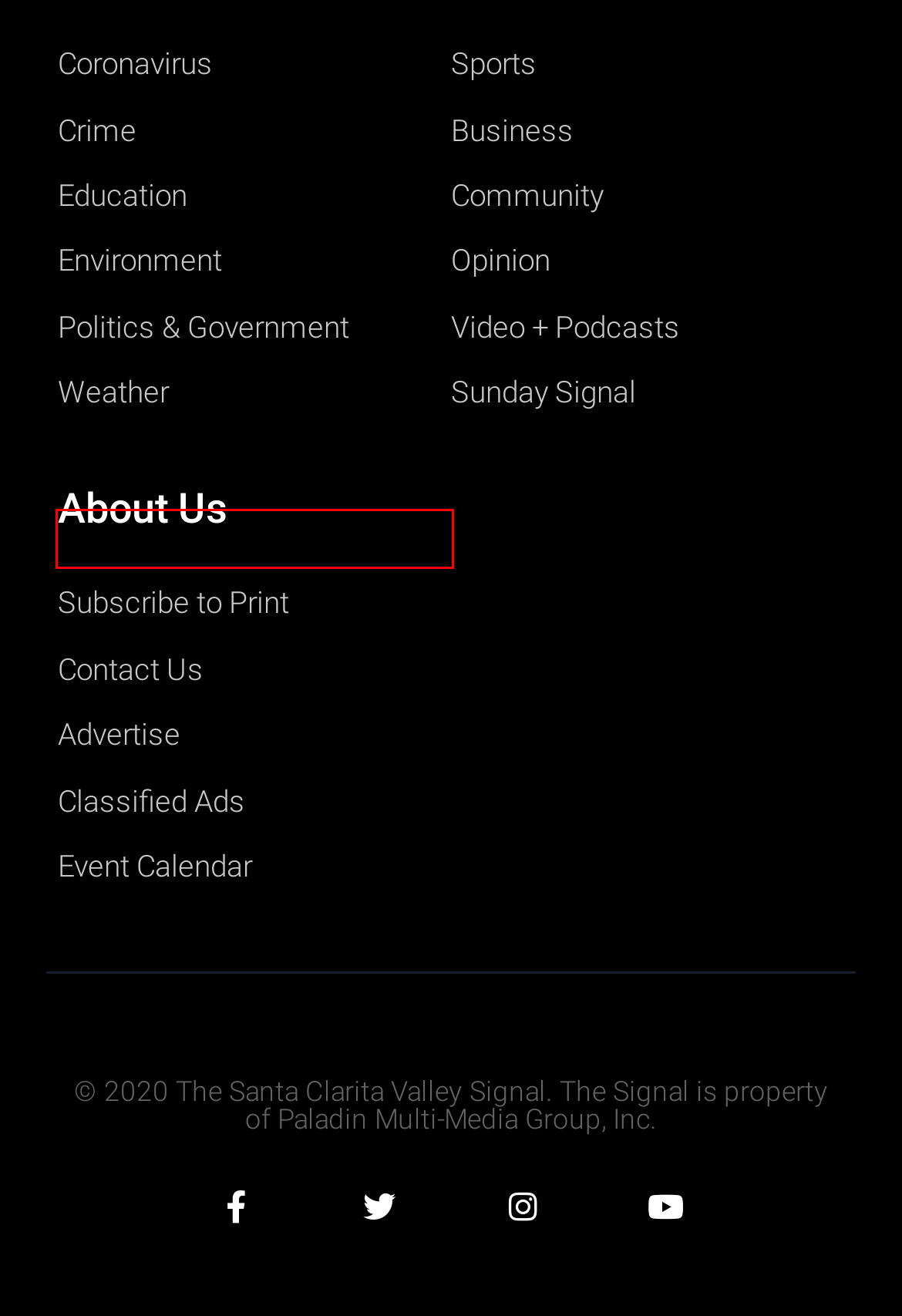You have a screenshot of a webpage with a red bounding box around an element. Choose the best matching webpage description that would appear after clicking the highlighted element. Here are the candidates:
A. Crime | Santa Clarita Valley Signal
B. Environment | Santa Clarita Valley Signal
C. Video and Podcasts | Santa Clarita Valley Signal
D. Sunday Signal | Santa Clarita Valley Signal
E. Submit a News Tip | Santa Clarita Valley Signal
F. Contact Us | Santa Clarita Valley Signal
G. Event Calendar | Santa Clarita Valley Signal
H. Subscribe to The Signal | Santa Clarita Valley Signal

B